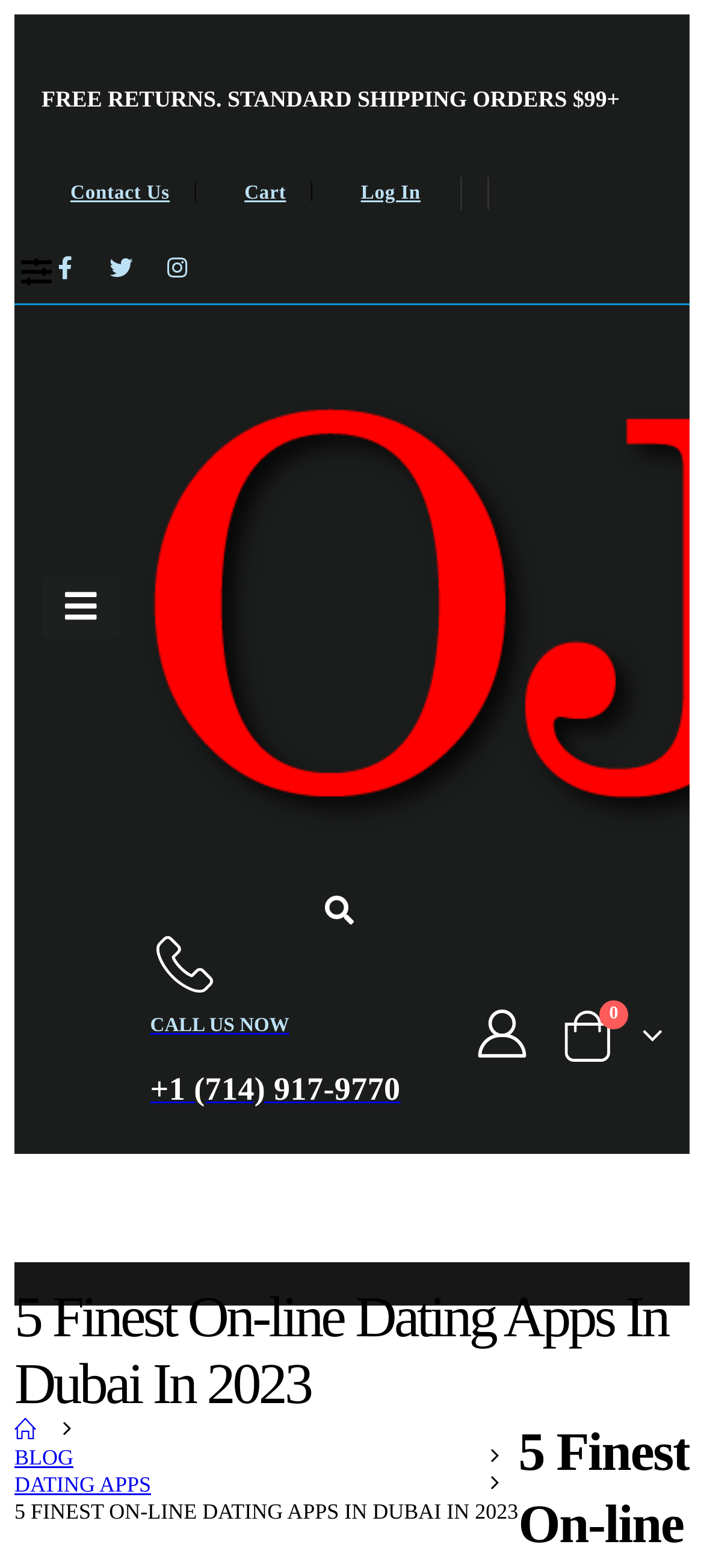From the image, can you give a detailed response to the question below:
What is the purpose of the website?

Based on the webpage content, it appears that the website is designed for online dating, as it mentions '5 Finest On-line Dating Apps In Dubai In 2023' and has a description that explains how to swipe and match with others.